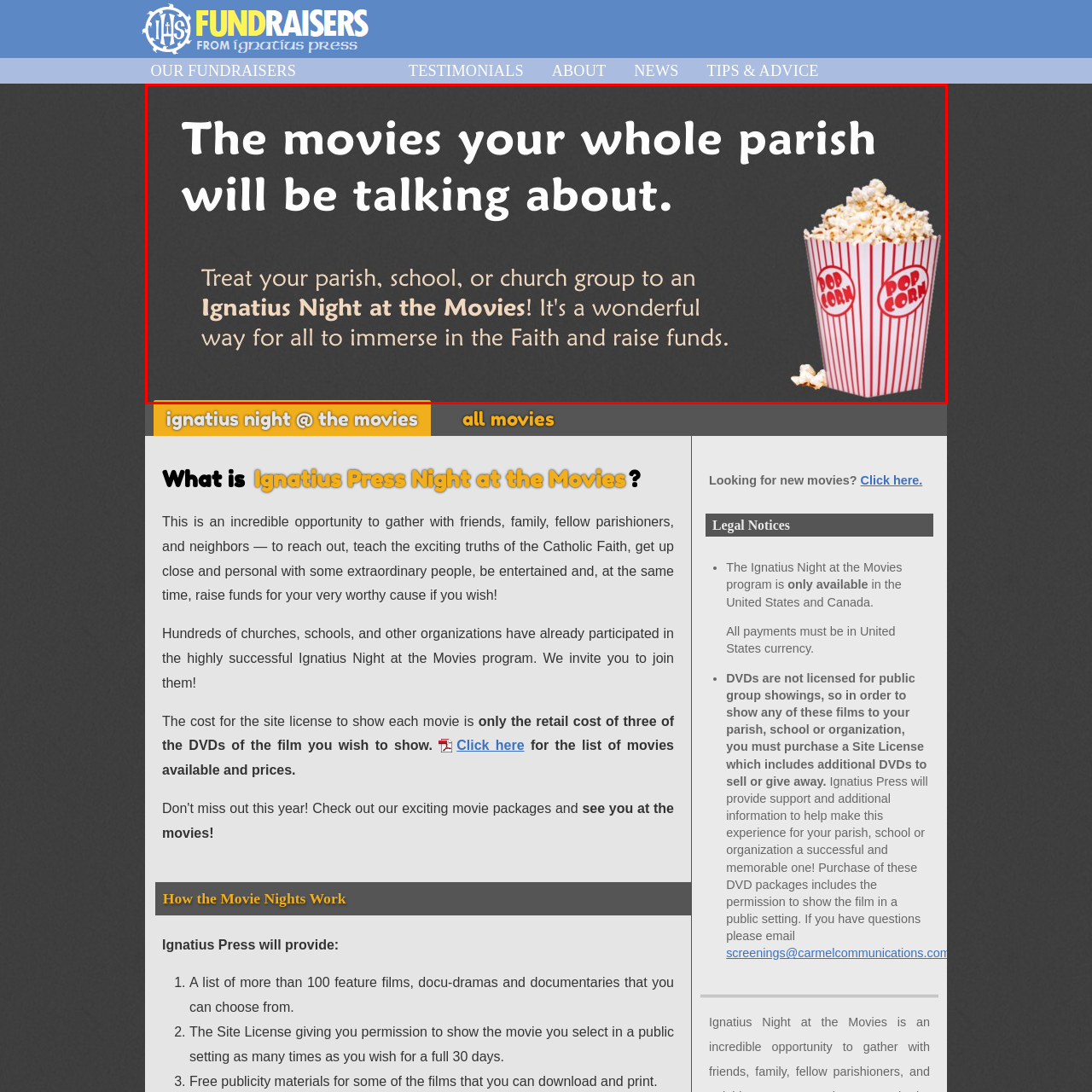Focus on the image marked by the red bounding box and offer an in-depth answer to the subsequent question based on the visual content: What is the symbol of fun and enjoyment in the image?

The classic striped popcorn container overflowing with popcorn is a symbol of the fun and enjoyment of movie nights, accompanying the text to create a warm and inviting message.